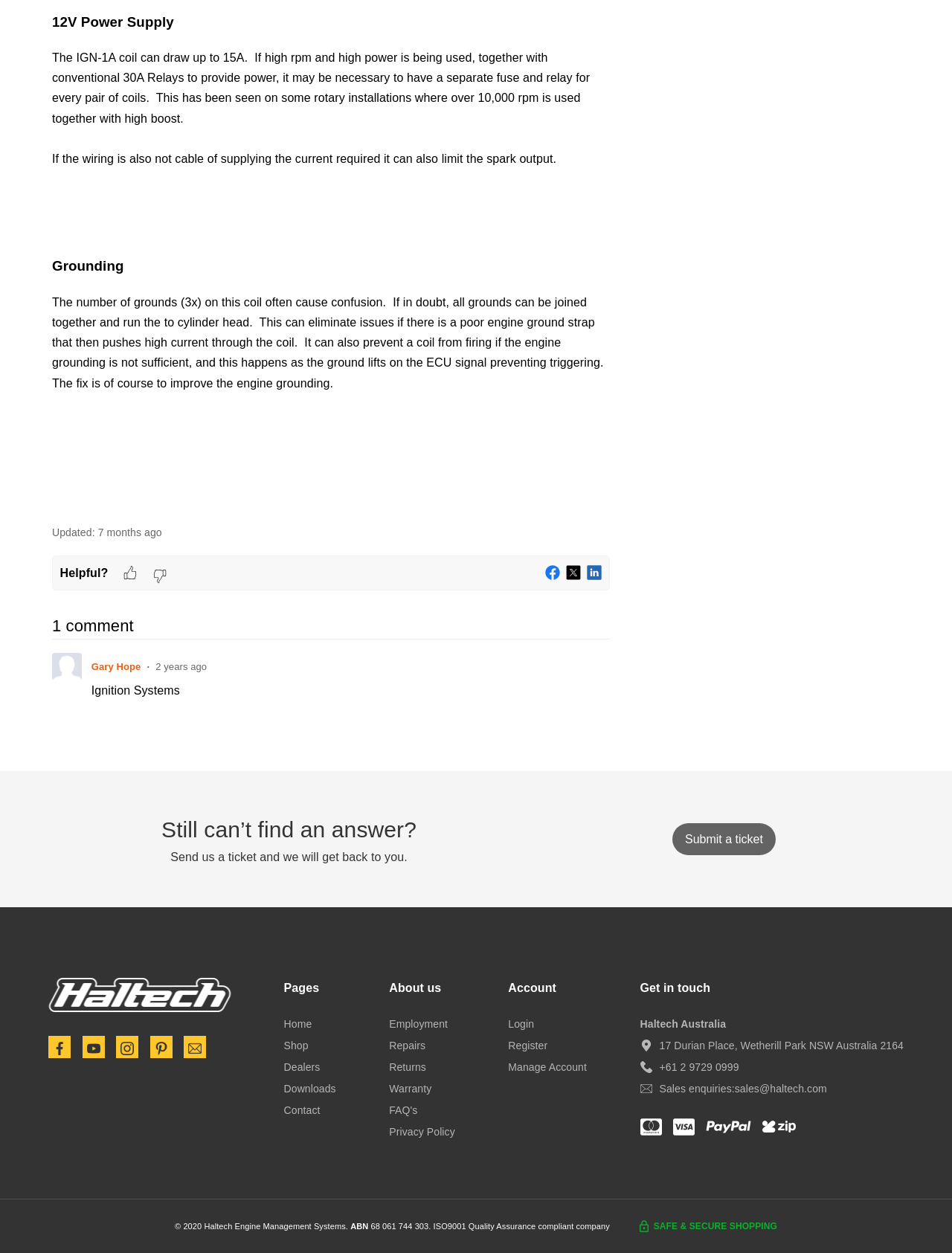What is the topic of the webpage?
Please answer the question with a detailed and comprehensive explanation.

Based on the content of the webpage, it appears to be discussing ignition systems, specifically the IGN-1A coil and its power supply requirements.